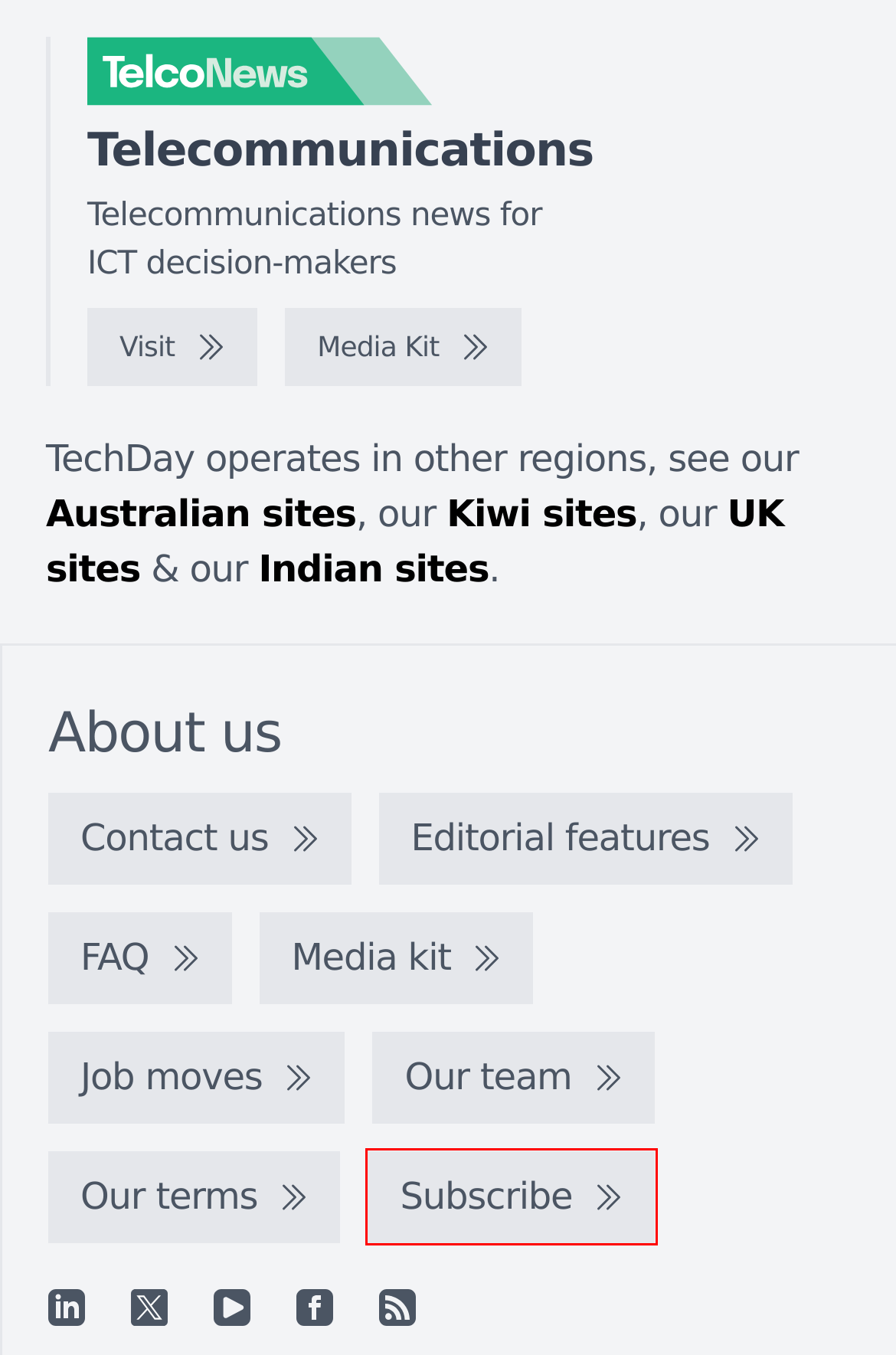Examine the screenshot of the webpage, noting the red bounding box around a UI element. Pick the webpage description that best matches the new page after the element in the red bounding box is clicked. Here are the candidates:
A. Join our mailing list
B. TechDay New Zealand - Aotearoa's technology news network
C. DataCenterNews Asia Pacific - Media kit
D. TechDay UK - The United Kingdom's, technology news network
E. TelcoNews Asia - Media kit
F. TelcoNews Asia - Telecommunications news for ICT decision-makers
G. TechDay Australia - Australia's technology news network
H. TechDay India - India's technology news network

A